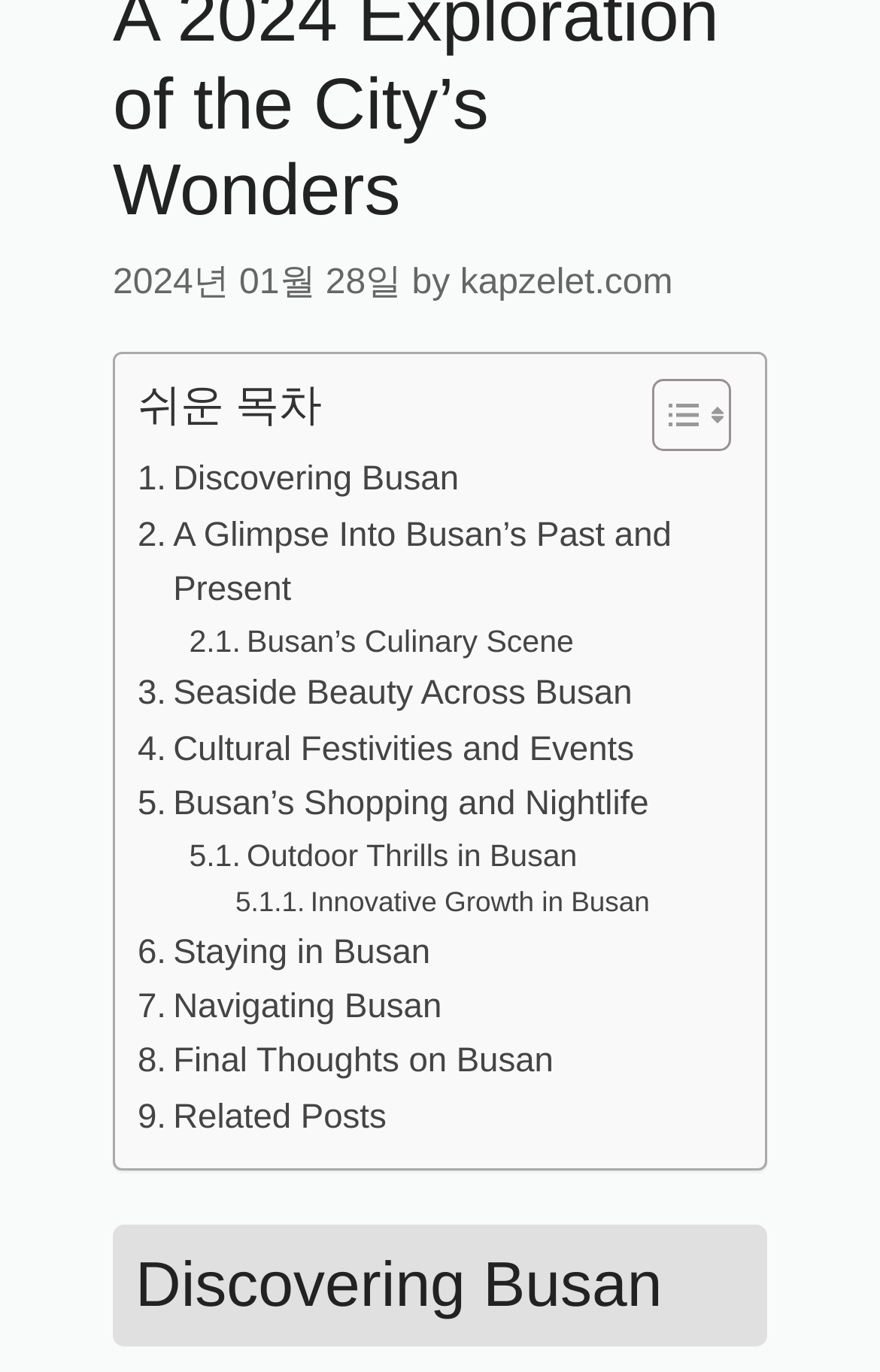Calculate the bounding box coordinates of the UI element given the description: "Related Posts".

[0.156, 0.795, 0.439, 0.835]